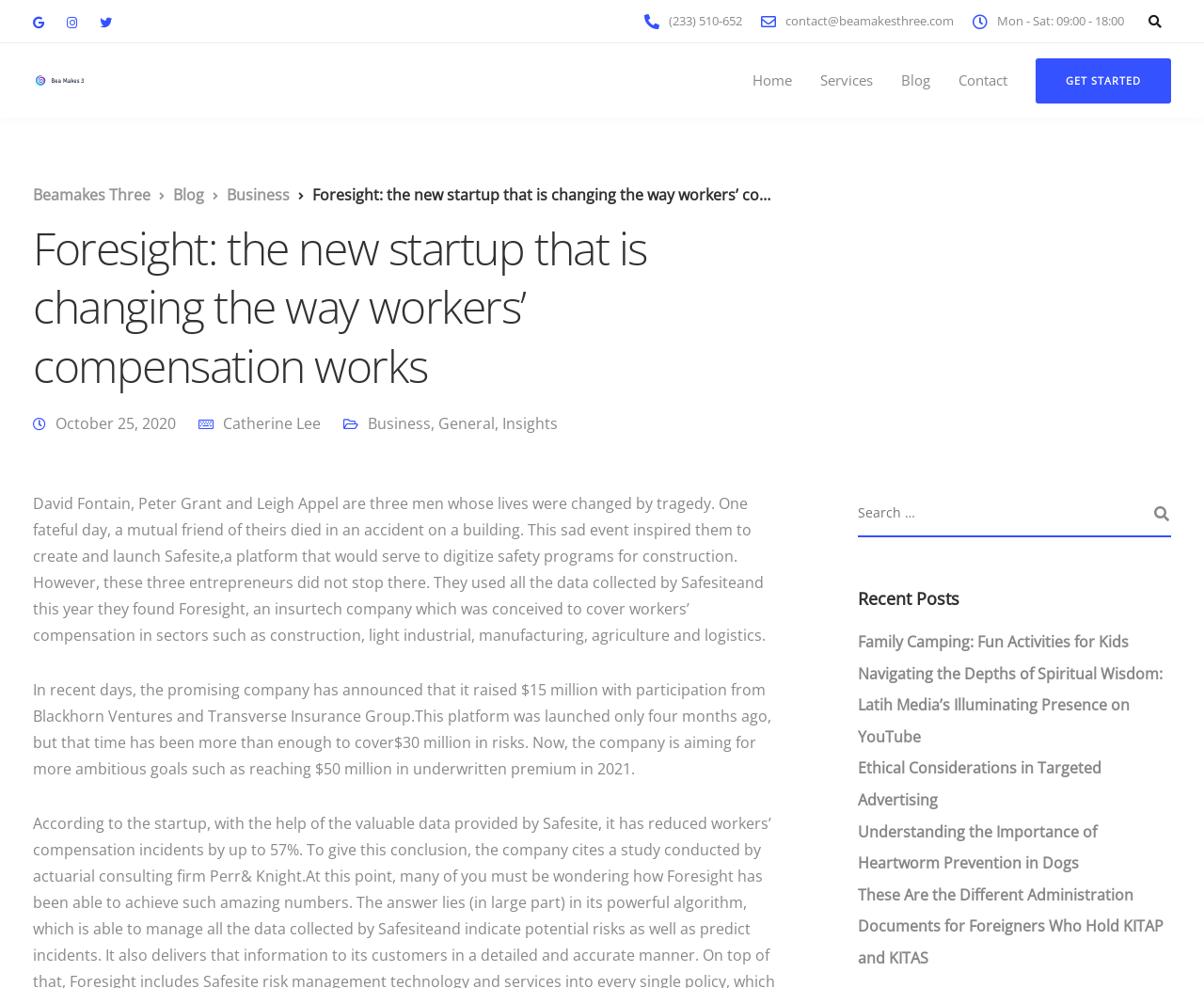How much did Foresight raise in funding?
Refer to the image and give a detailed answer to the question.

The amount of funding raised by Foresight can be found in the static text element with the text 'In recent days, the promising company has announced that it raised $15 million with participation from Blackhorn Ventures and Transverse Insurance Group'.